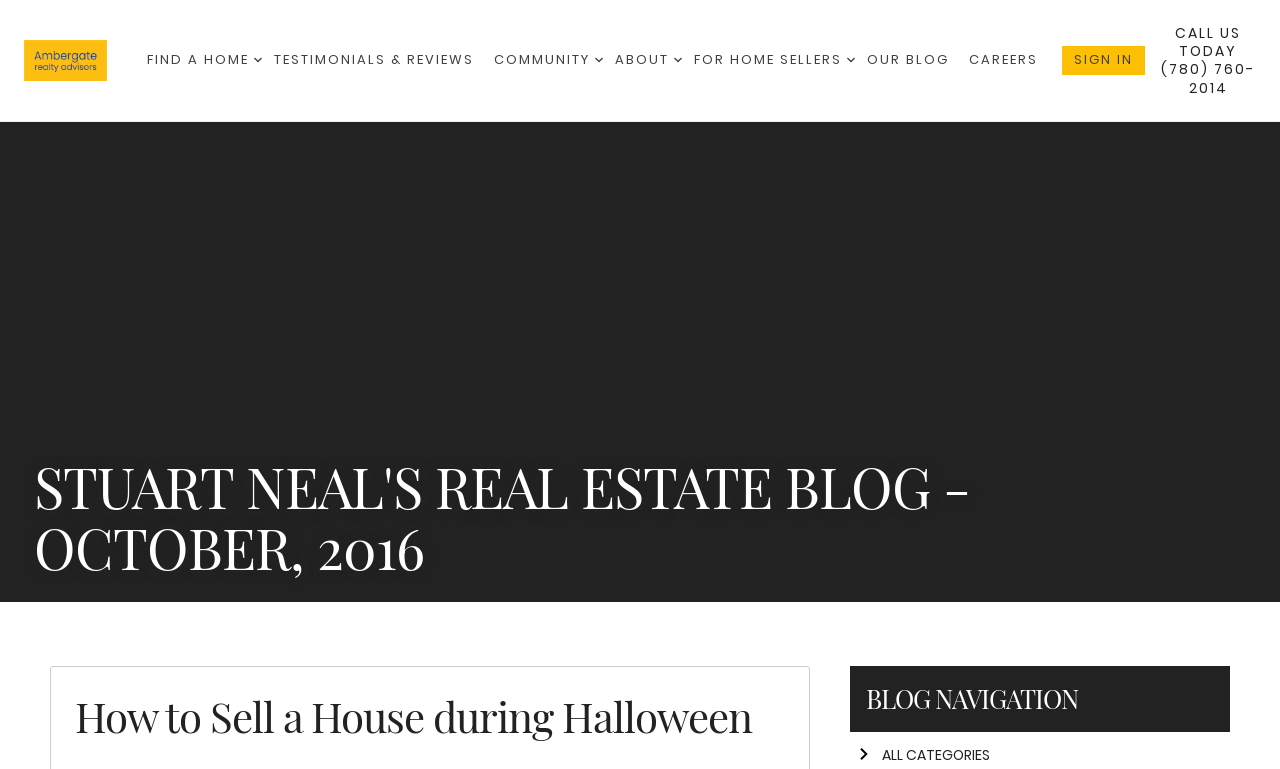What is the name of the real estate blog?
Use the information from the image to give a detailed answer to the question.

I determined the answer by looking at the main heading of the webpage, which is 'STUART NEAL'S REAL ESTATE BLOG - OCTOBER, 2016'. The name of the blog is 'Stuart Neal's Real Estate Blog'.